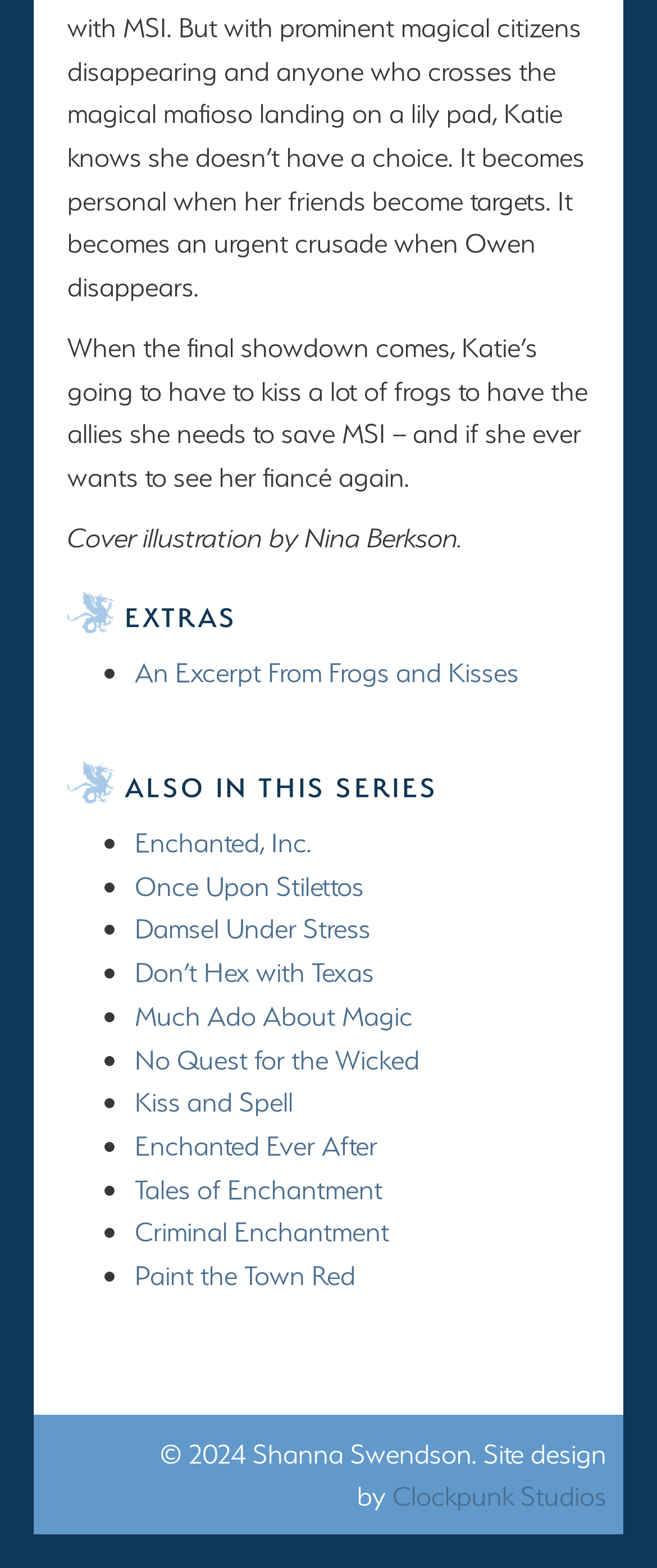How many books are in this series?
Please ensure your answer to the question is detailed and covers all necessary aspects.

The webpage lists several books under the 'ALSO IN THIS SERIES' heading, each with a link and a bullet point. By counting the number of links, we can determine that there are 10 books in this series.